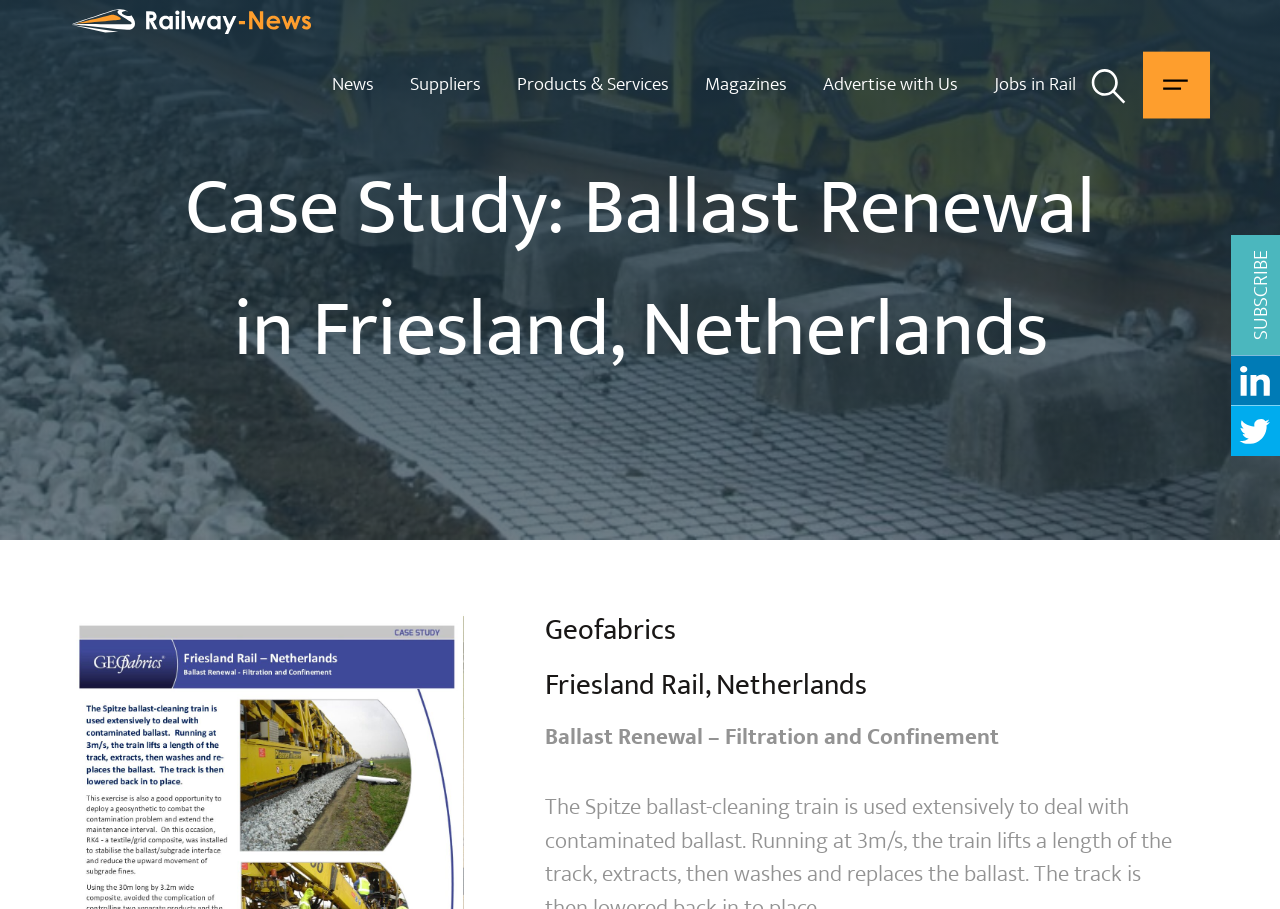Please specify the bounding box coordinates of the clickable region to carry out the following instruction: "view news". The coordinates should be four float numbers between 0 and 1, in the format [left, top, right, bottom].

[0.26, 0.057, 0.307, 0.128]